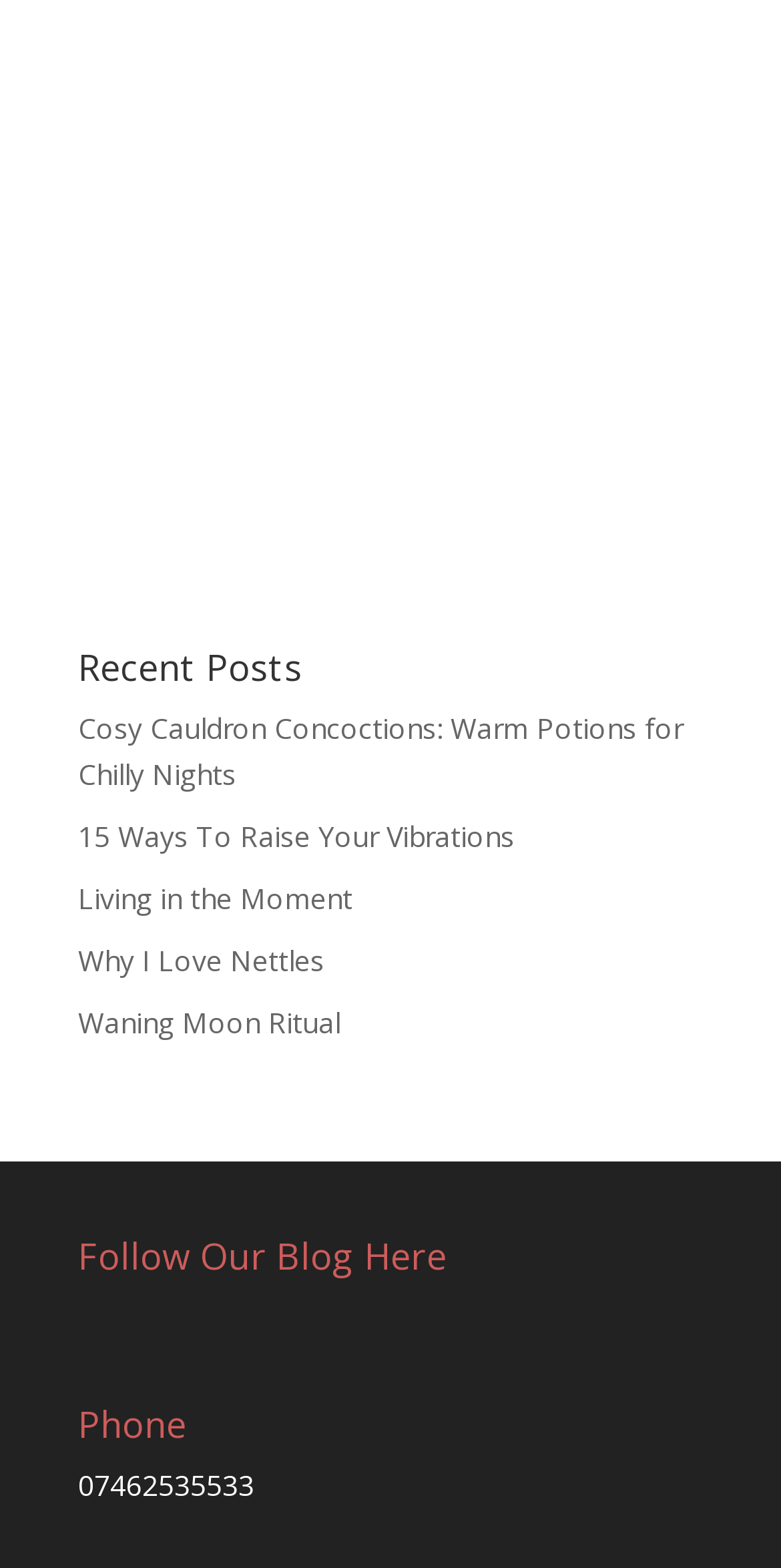Respond with a single word or phrase:
What is the title of the first post?

Cosy Cauldron Concoctions